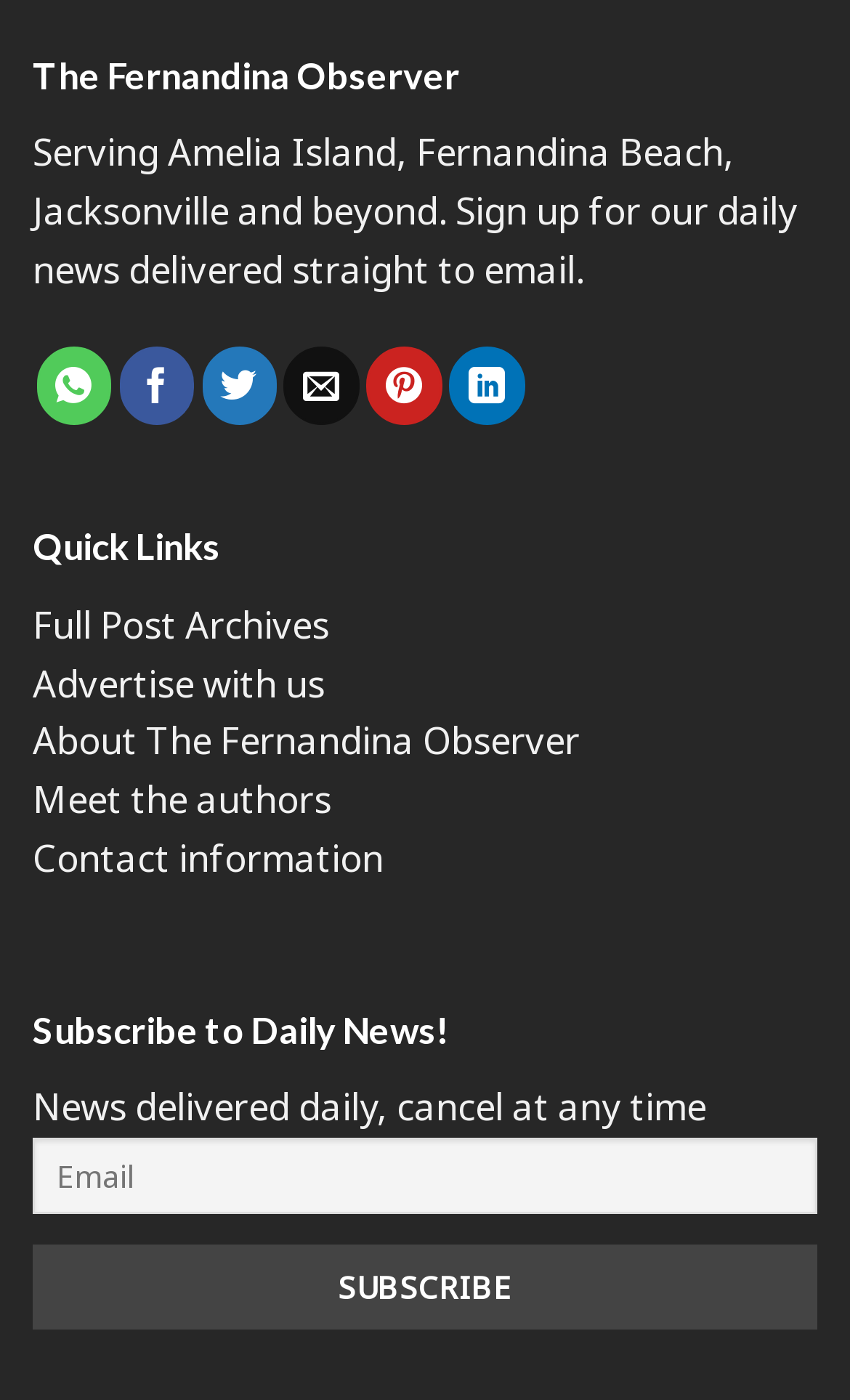What is the name of the observer?
Deliver a detailed and extensive answer to the question.

The name of the observer can be found in the heading element at the top of the webpage, which reads 'The Fernandina Observer'.